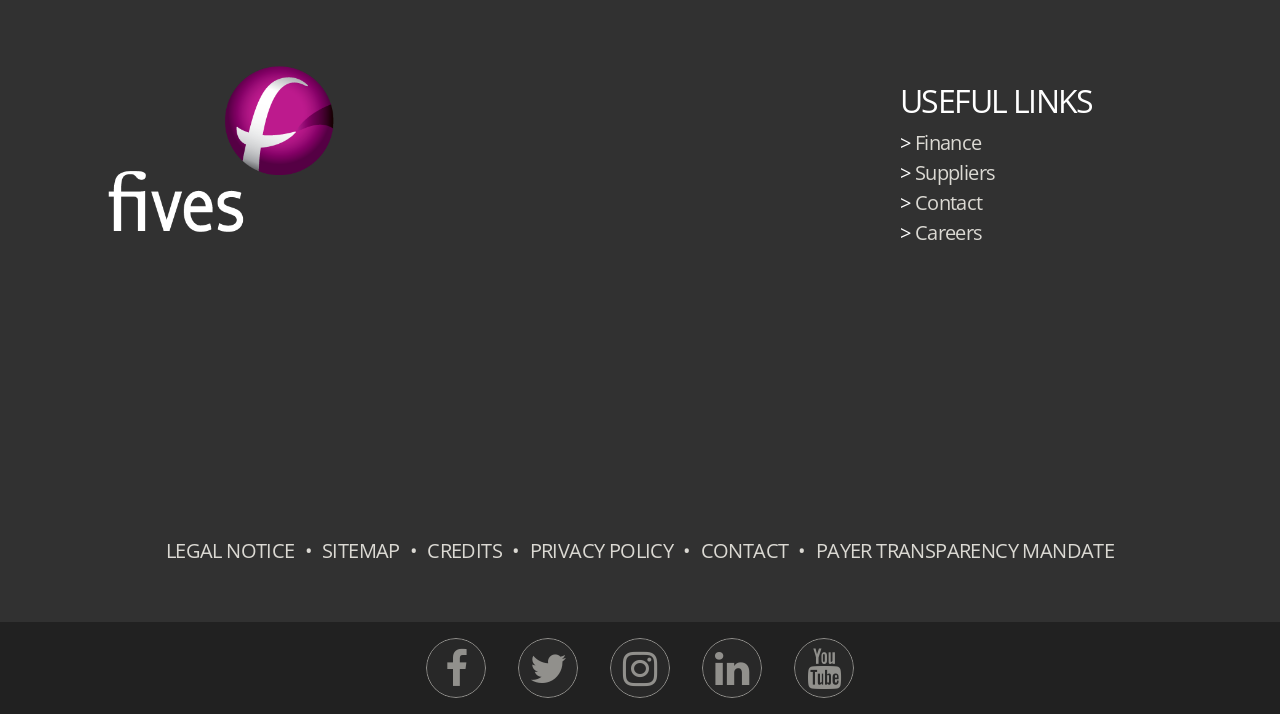What is the first useful link?
Please respond to the question with as much detail as possible.

The first useful link is 'Finance' because it is the first link under the 'USEFUL LINKS' heading, which is located at the top-right corner of the webpage.